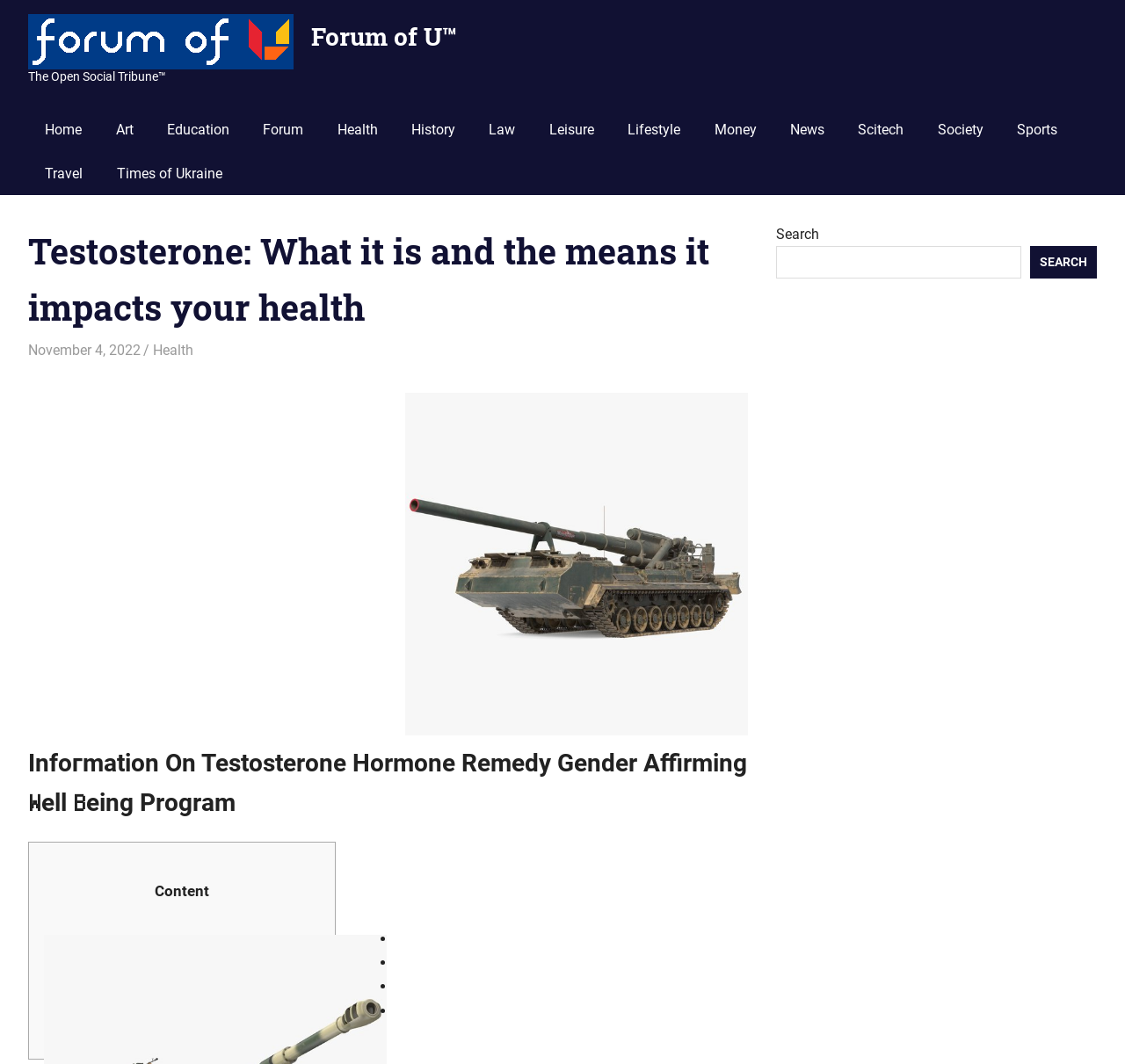Please look at the image and answer the question with a detailed explanation: What is the name of the website?

I determined the answer by looking at the top-left corner of the webpage, where I found the logo and the text 'Forum of U™'.